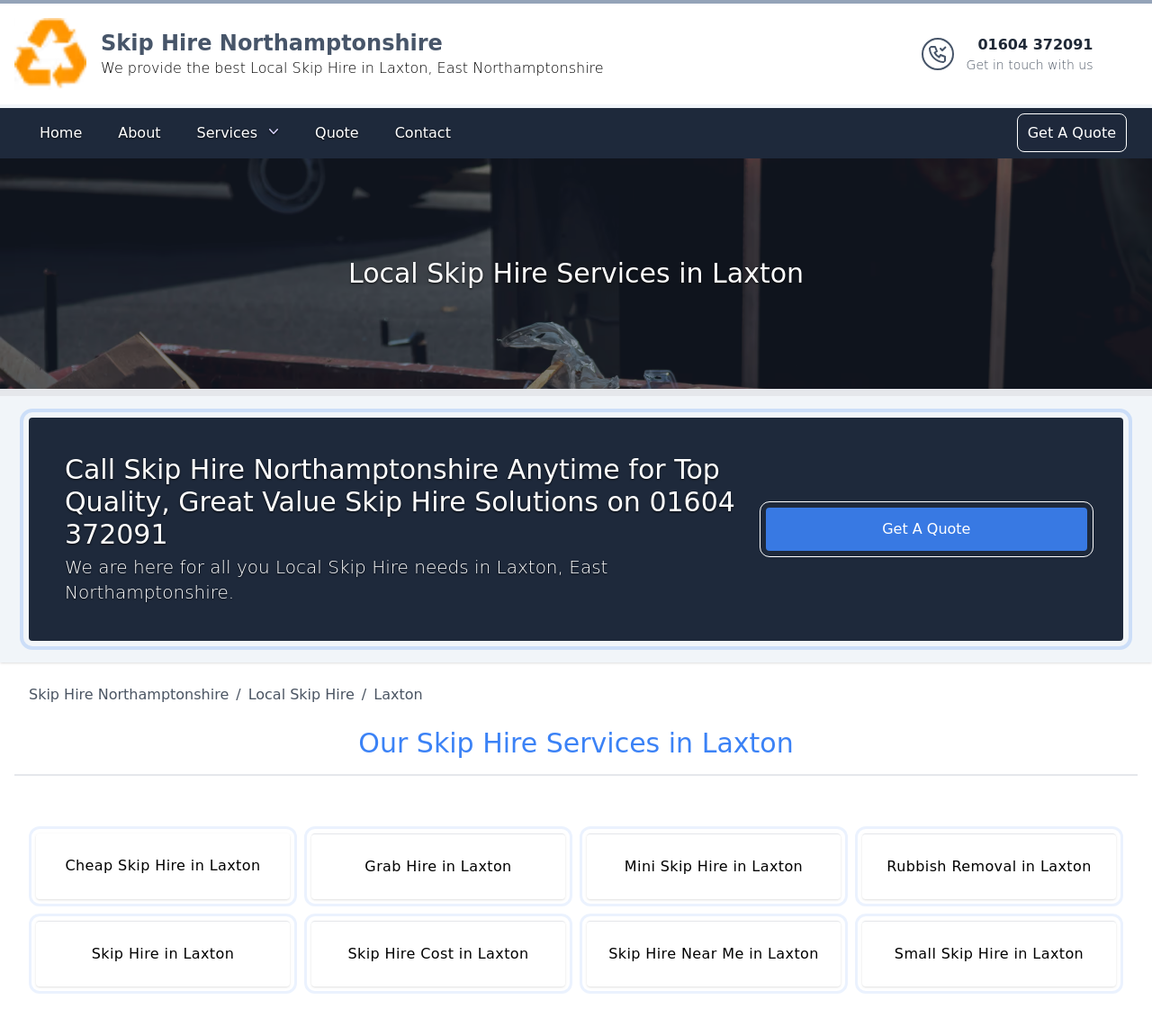Identify the bounding box coordinates of the specific part of the webpage to click to complete this instruction: "Click the Skip Hire Northamptonshire logo".

[0.012, 0.017, 0.075, 0.087]